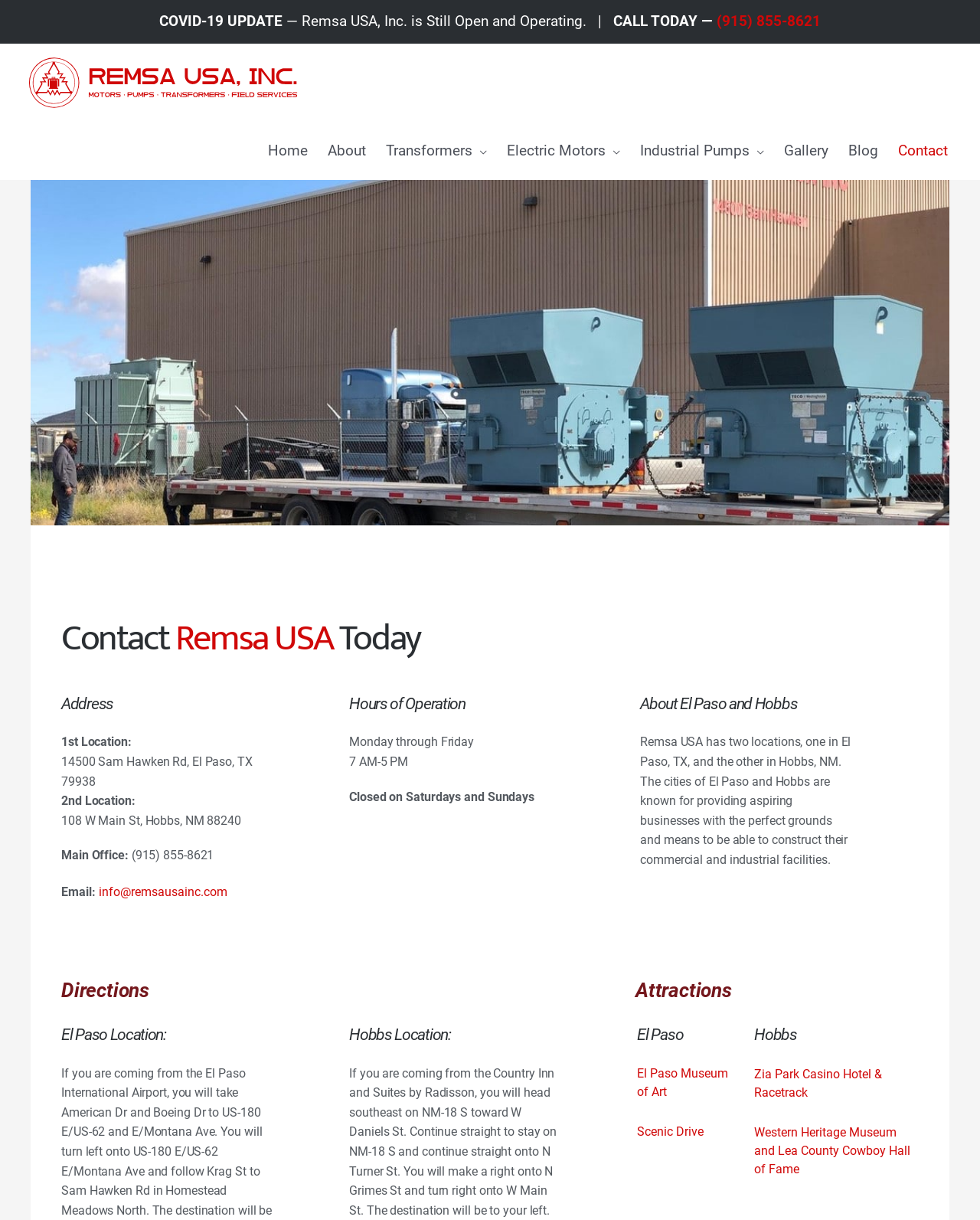Provide a brief response in the form of a single word or phrase:
What are the hours of operation for Remsa USA?

Monday through Friday 7 AM-5 PM